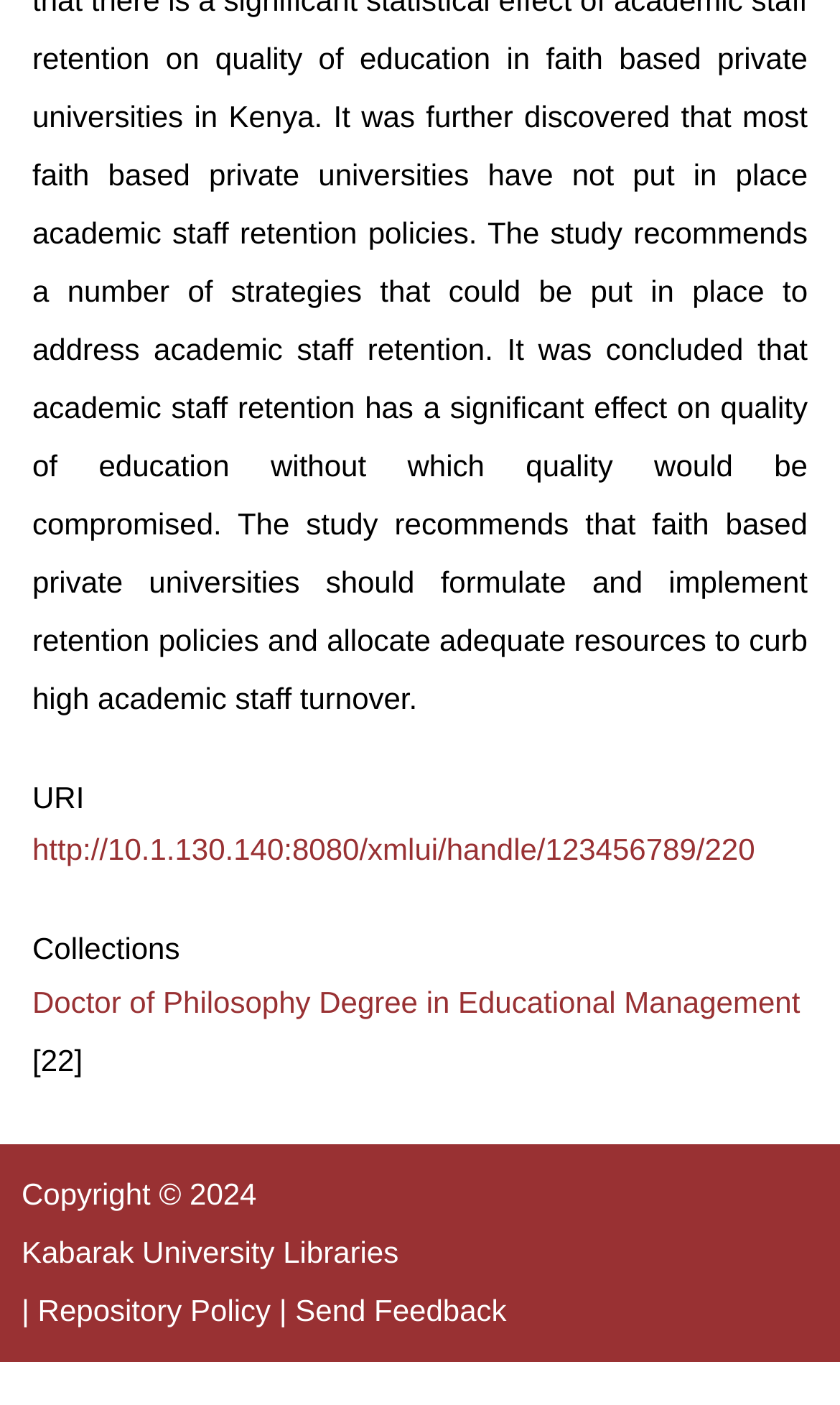Answer briefly with one word or phrase:
How many items are in the collection?

22